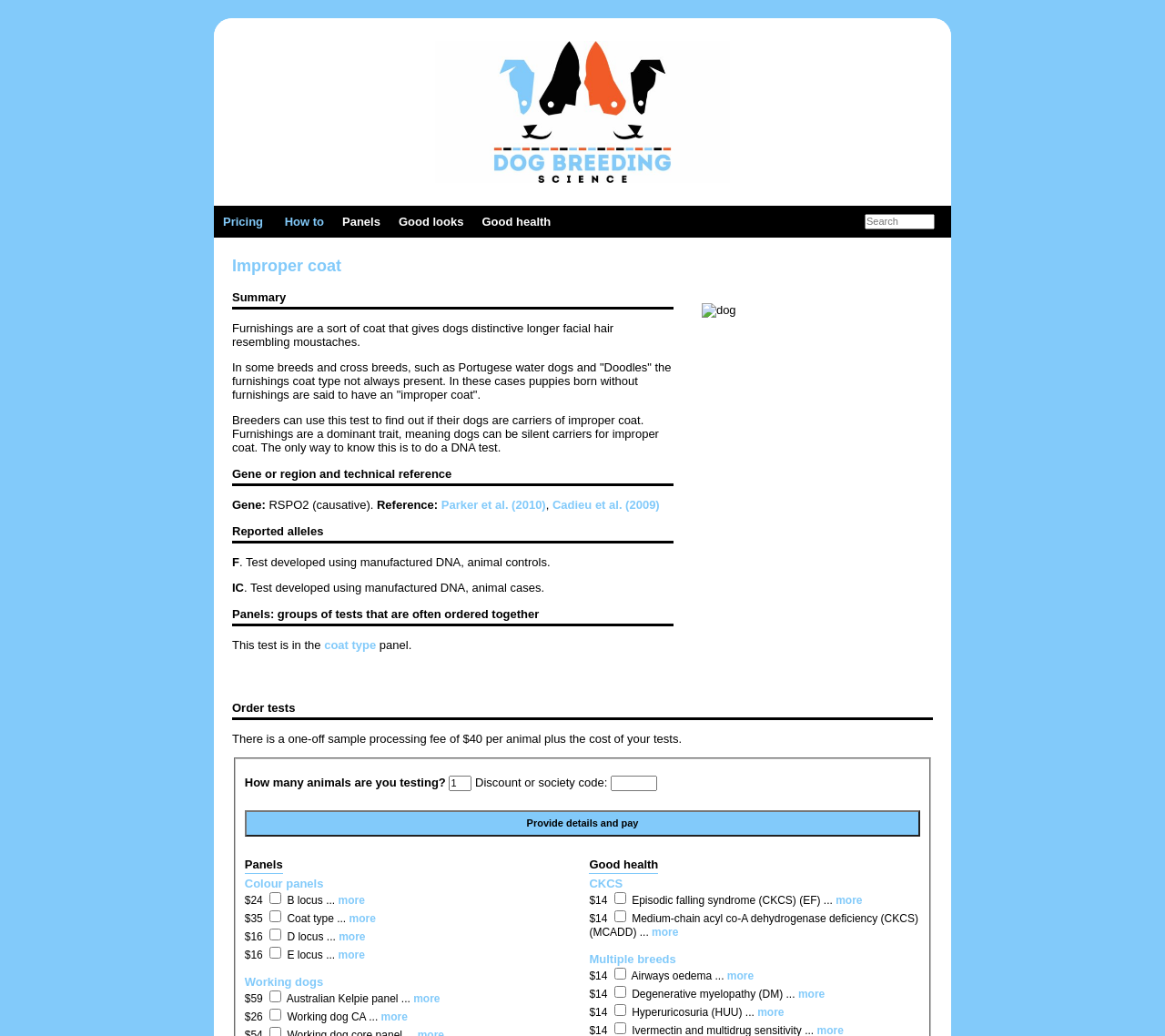Summarize the contents and layout of the webpage in detail.

The webpage is about Dog Breeding Science in Australia, with a focus on genetic testing for various traits and health conditions in dogs. At the top of the page, there is a dog logo image, followed by a navigation menu with links to "Pricing" and "How to" sections.

Below the navigation menu, there are several sections that provide information on different aspects of dog breeding and genetics. The first section is titled "Panels" and lists various genetic tests that can be ordered together, including "Colour panels", "Working dogs", and "Good looks". Each of these sub-sections contains links to specific tests, such as "B locus" and "Coat type".

The next section is titled "Good health" and lists various health conditions that can be tested for, including "Australian Kelpies", "CKCS", and "Multiple breeds". Each of these sub-sections contains links to specific tests, such as "Intestinal lipid malabsorption" and "Degenerative myelopathy".

There is also a search box located at the top right of the page, allowing users to search for specific tests or health conditions.

Further down the page, there is a section titled "Improper coat" that provides information on a specific genetic trait. This section includes several paragraphs of text that explain what an improper coat is, how it is inherited, and how breeders can use genetic testing to identify carriers of the trait. There are also links to technical references and reported alleles related to this trait.

Overall, the webpage appears to be a resource for dog breeders and owners who want to learn more about genetic testing and how it can be used to improve the health and well-being of their dogs.